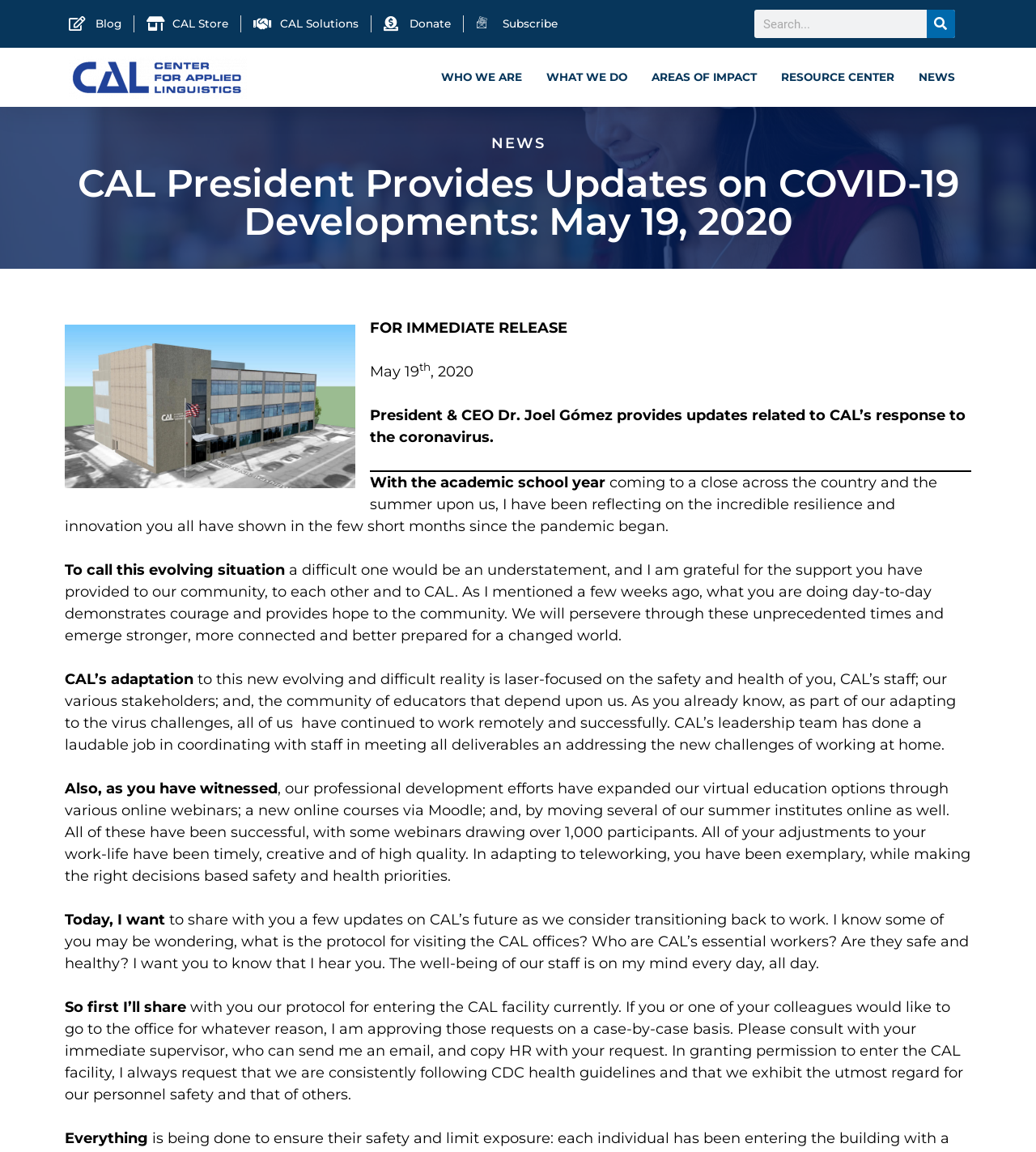What is the tone of the article?
Based on the image, give a one-word or short phrase answer.

Positive and hopeful